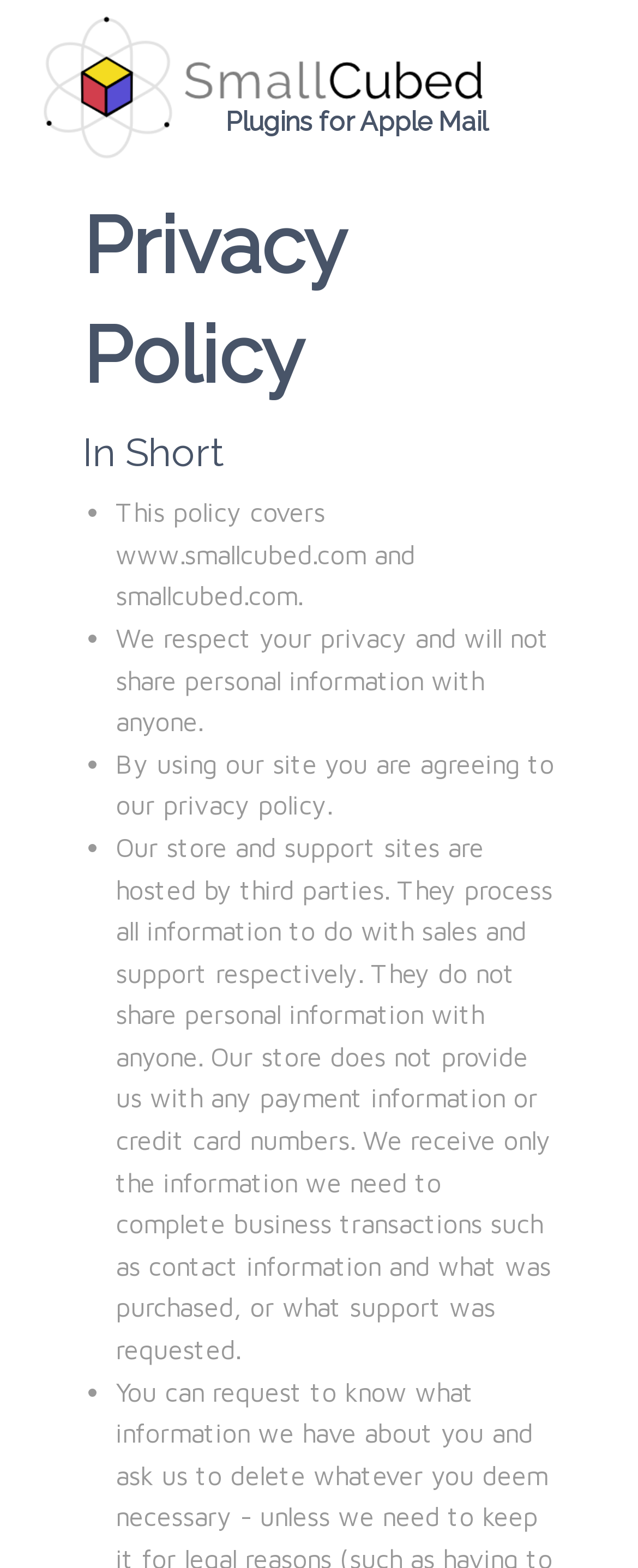Determine the bounding box coordinates for the HTML element mentioned in the following description: "www.smallcubed.com". The coordinates should be a list of four floats ranging from 0 to 1, represented as [left, top, right, bottom].

[0.182, 0.344, 0.574, 0.363]